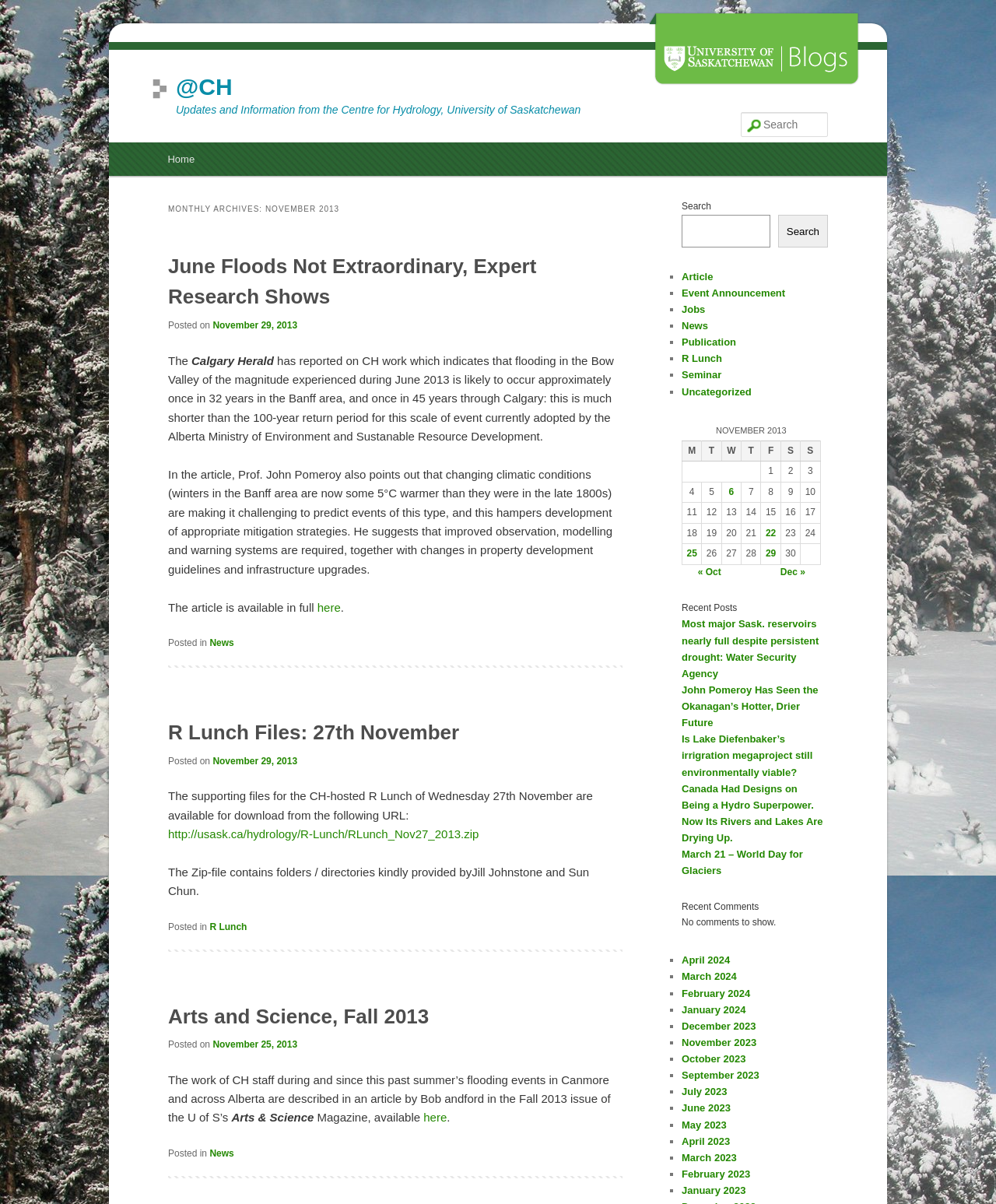Utilize the details in the image to thoroughly answer the following question: What is the topic of the first article?

I looked at the first article element [57] and found the heading 'June Floods Not Extraordinary, Expert Research Shows', which indicates that the topic of the first article is about June floods.